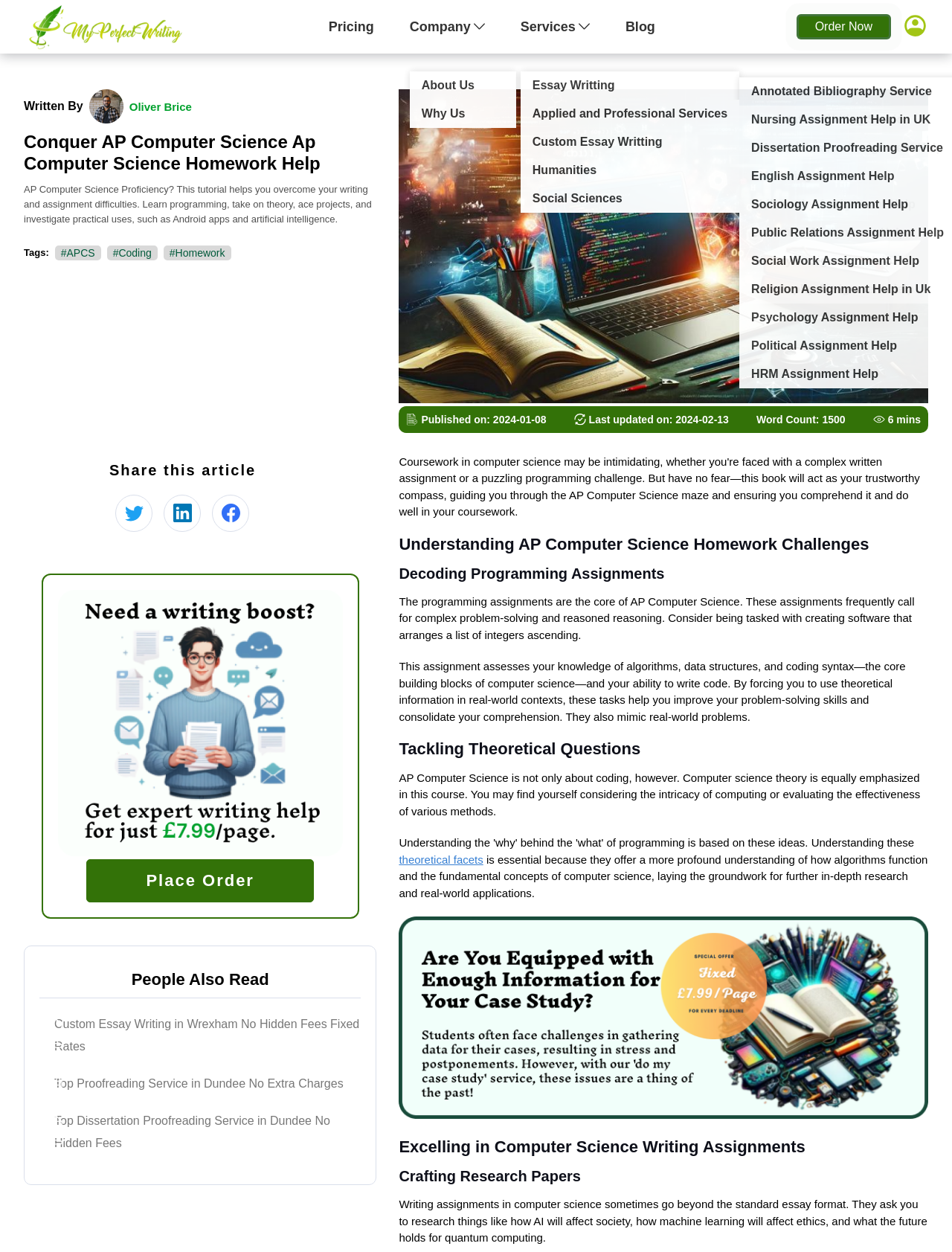Give a one-word or one-phrase response to the question: 
What is the purpose of the programming assignments in AP Computer Science?

Improve problem-solving skills